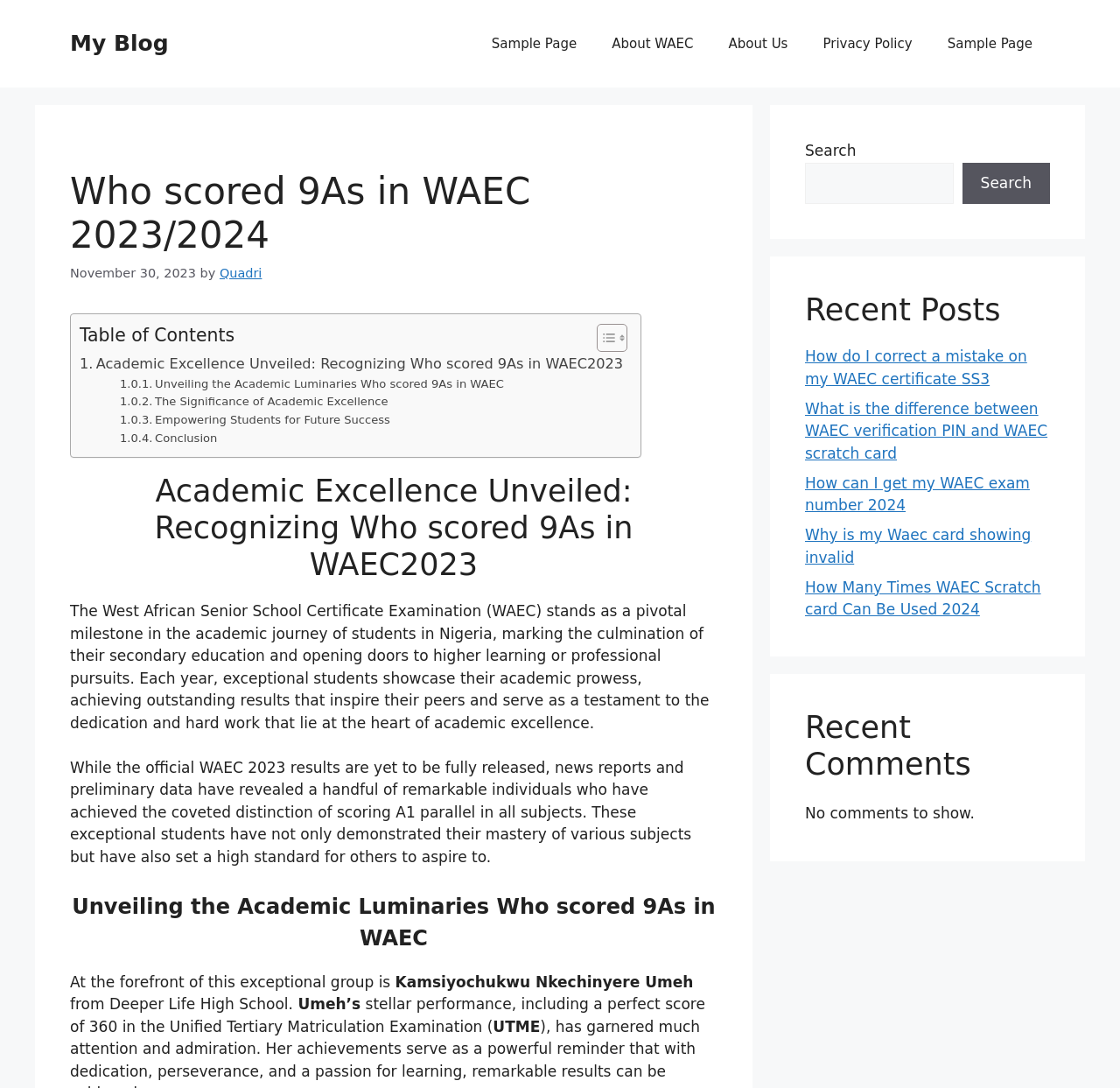Using the provided element description: "Sample Page", determine the bounding box coordinates of the corresponding UI element in the screenshot.

[0.83, 0.016, 0.938, 0.064]